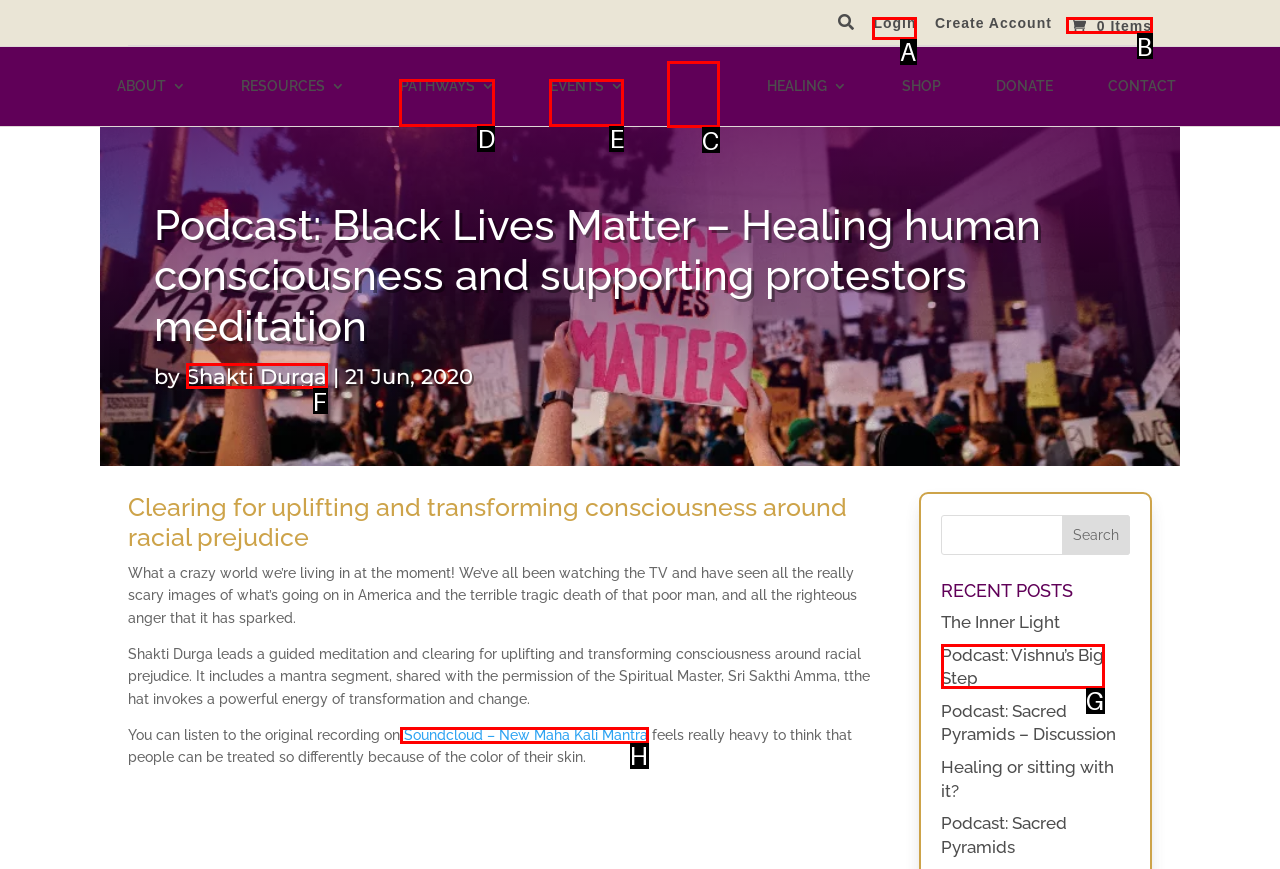Determine the letter of the UI element that you need to click to perform the task: Click on the 'Login' link.
Provide your answer with the appropriate option's letter.

A